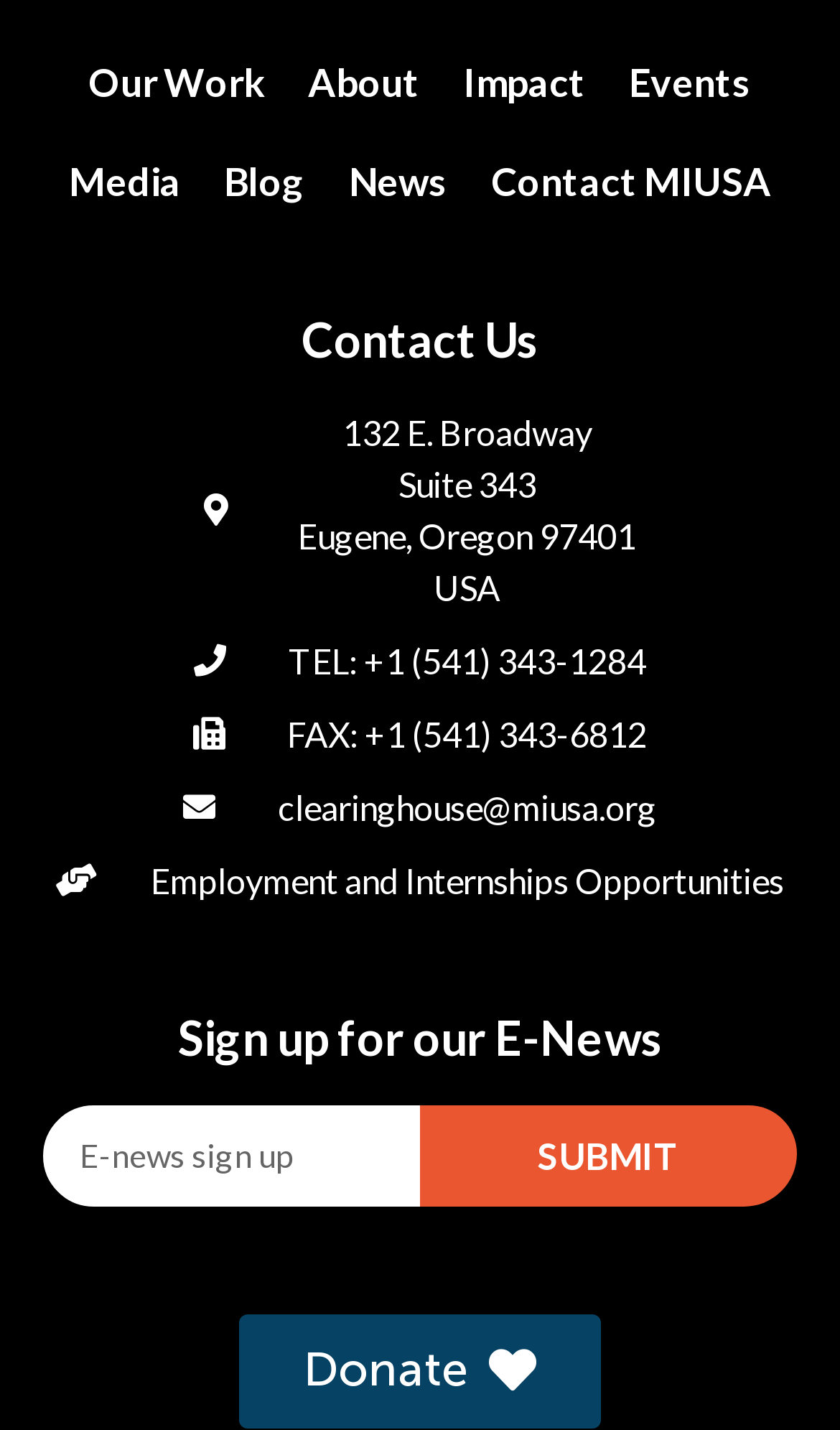Determine the bounding box coordinates for the HTML element mentioned in the following description: "FAX: +1 (541) 343-6812". The coordinates should be a list of four floats ranging from 0 to 1, represented as [left, top, right, bottom].

[0.23, 0.495, 0.77, 0.531]